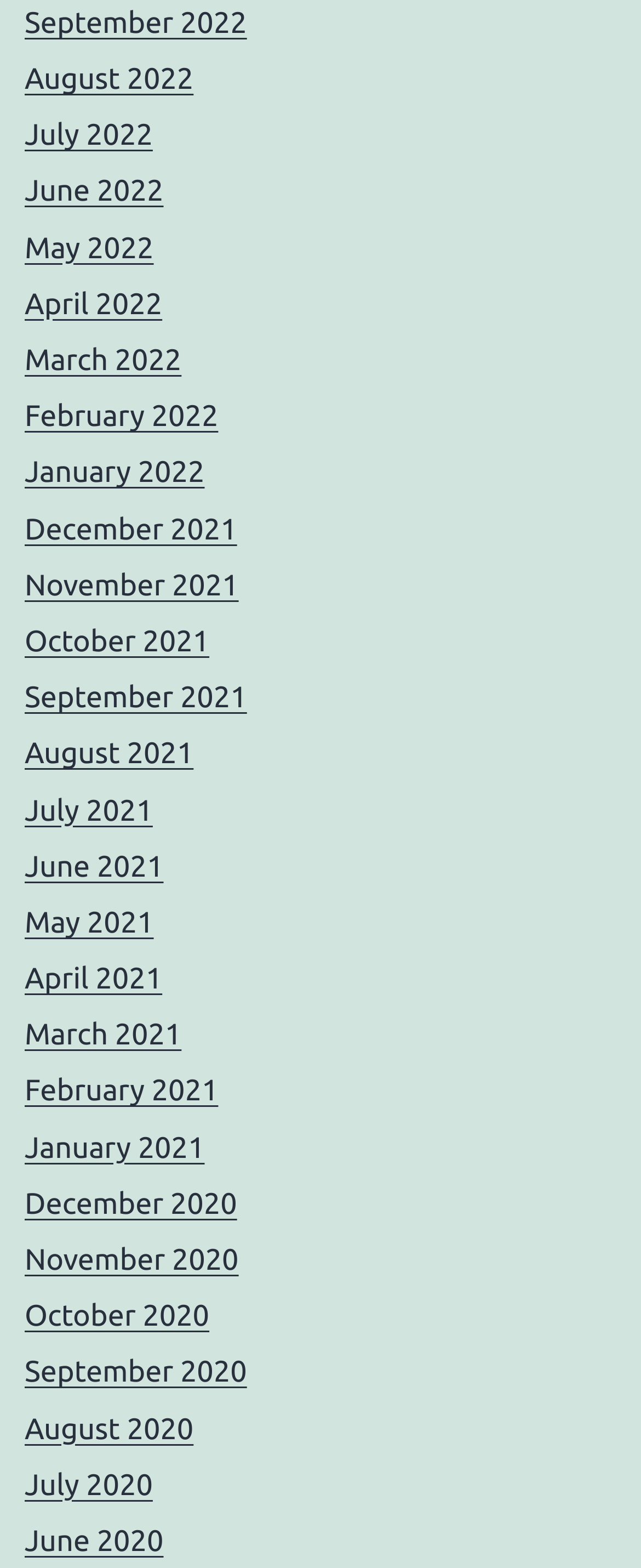Please identify the bounding box coordinates of the area I need to click to accomplish the following instruction: "view September 2022".

[0.038, 0.004, 0.385, 0.025]